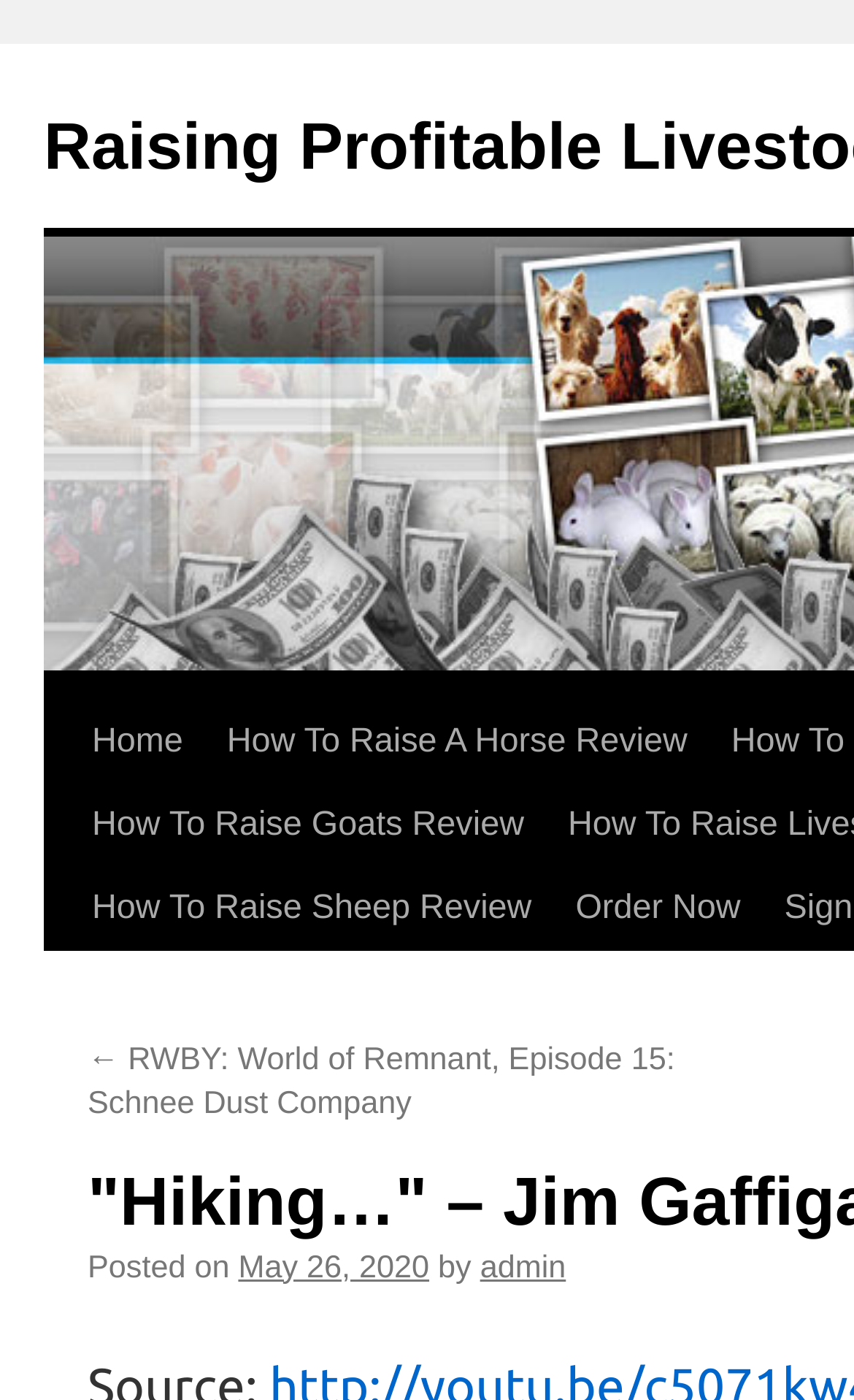Summarize the webpage in an elaborate manner.

The webpage appears to be a blog post or article about Jim Gaffigan's stand-up comedy, specifically a video titled "Hiking…" from his Cinco special. At the top of the page, there are several links, including "Skip to content", "Home", and links to reviews of guides on raising horses, goats, and sheep. The "Order Now" button is located to the right of these links.

Below these links, there is a section that appears to be a related post or video, with a link to "RWBY: World of Remnant, Episode 15: Schnee Dust Company". This section also includes the date "May 26, 2020" and the author "admin".

The overall layout of the page is organized, with clear headings and concise text. There are no images on the page.